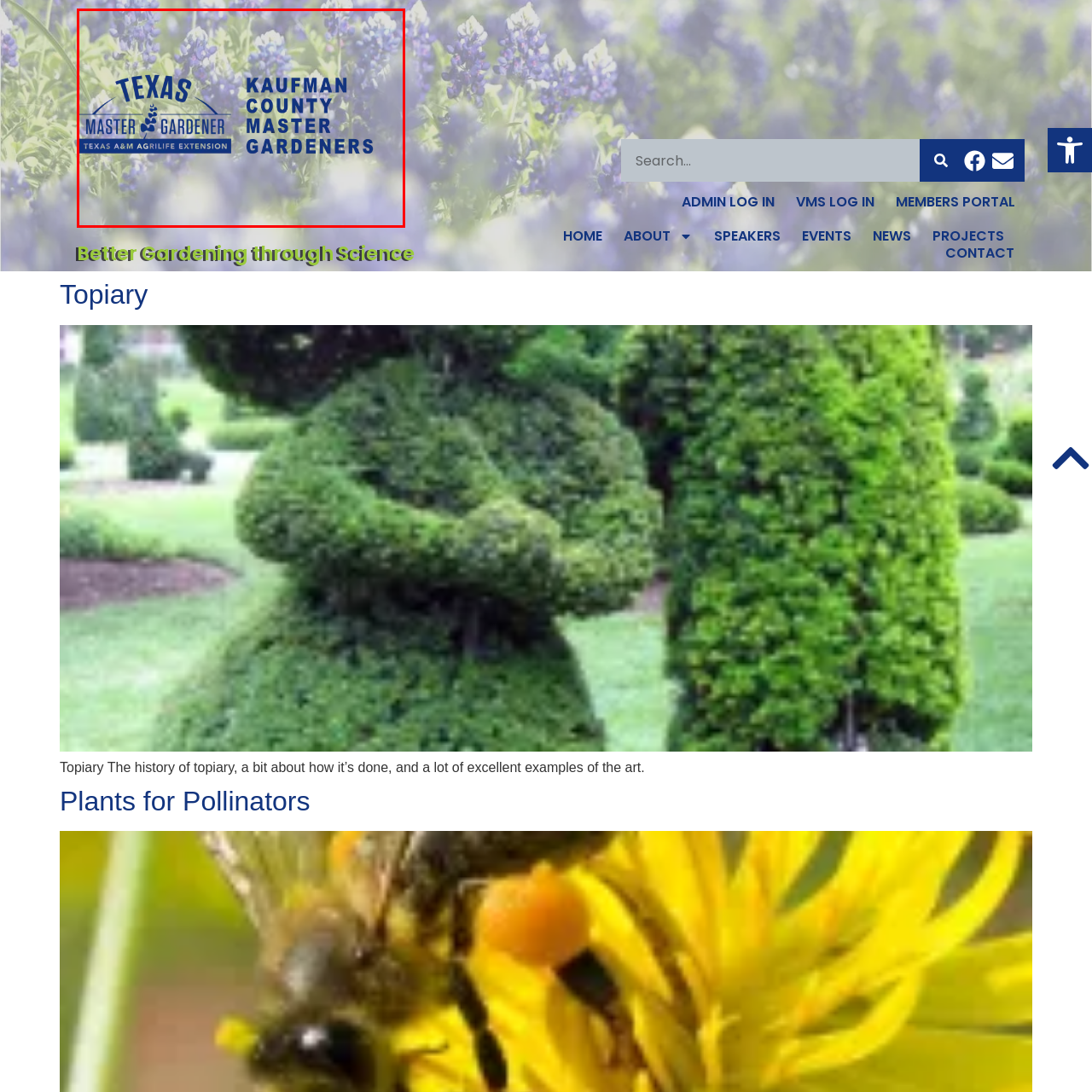Provide a detailed narrative of the image inside the red-bordered section.

The image features the logo of the Kaufman County Master Gardener Association, prominently displayed against a soft backdrop of vibrant bluebonnet flowers, the Texas state flower. The logo includes the text "TEXAS MASTER GARDENER" in bold, blue letters at the top, accompanied by a stylized graphic of a plant. Below it, the words "KAUFMAN COUNTY MASTER GARDENERS" are featured in an equally striking blue font, signifying the local chapter of this gardening program. Also noted is the association with "TEXAS A&M AGRILIFE EXTENSION," highlighting the educational and community outreach aspect of the program. This image reflects a commitment to promoting gardening knowledge and practices within the community.